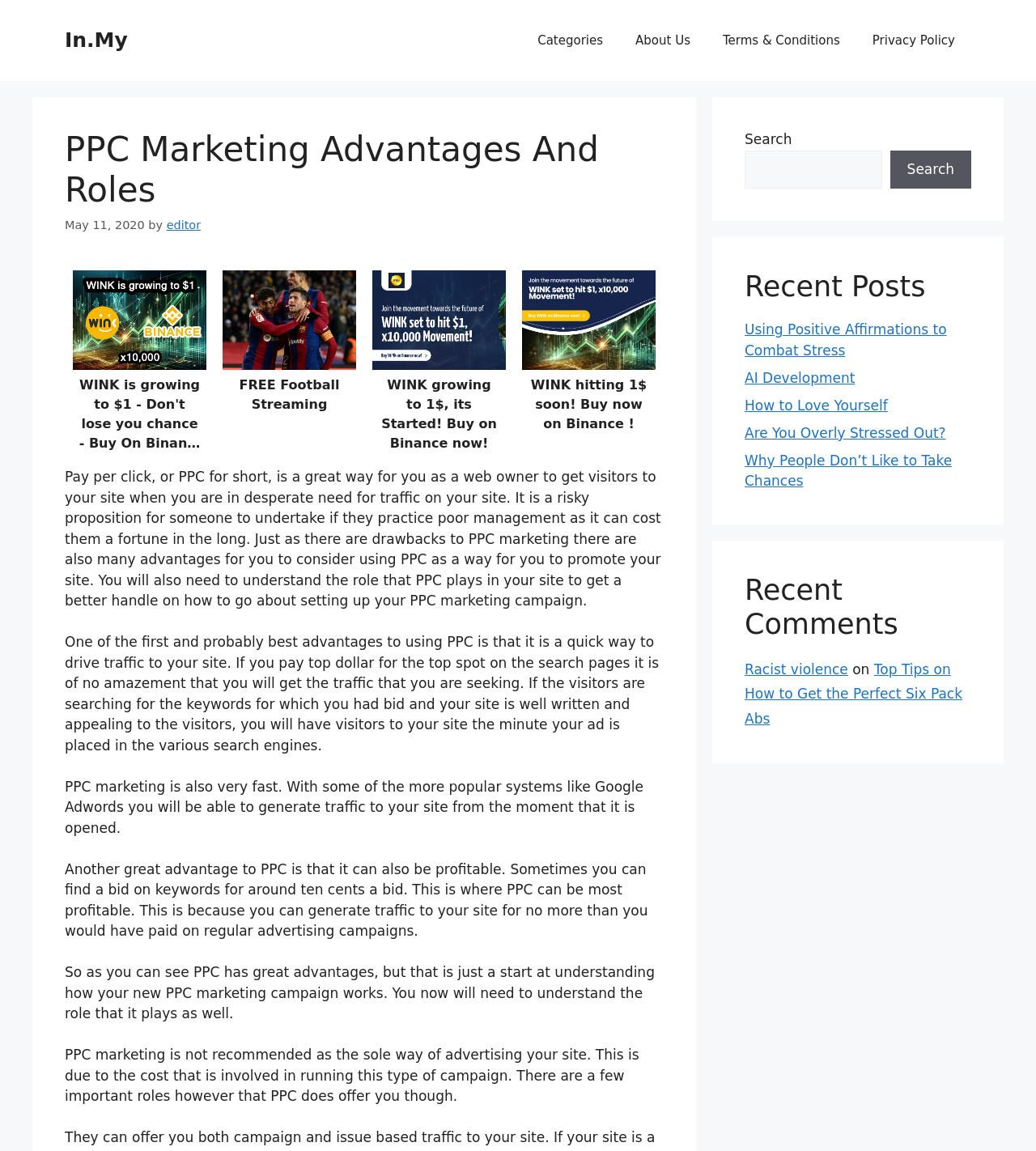Locate the bounding box coordinates of the area you need to click to fulfill this instruction: 'Read the 'Recent Posts''. The coordinates must be in the form of four float numbers ranging from 0 to 1: [left, top, right, bottom].

[0.719, 0.234, 0.938, 0.264]